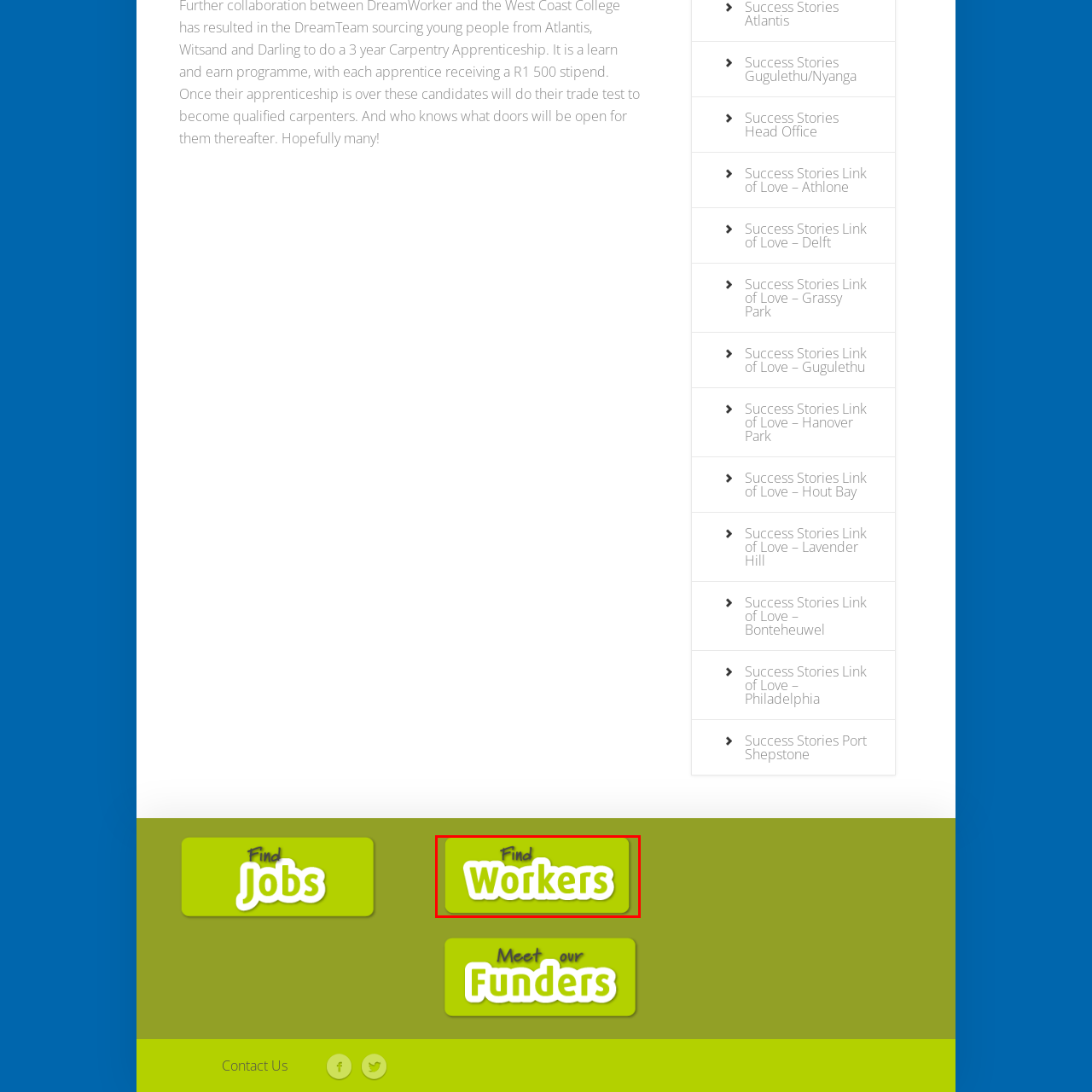Direct your attention to the area enclosed by the green rectangle and deliver a comprehensive answer to the subsequent question, using the image as your reference: 
Is the font of 'Find' and 'Workers' the same?

According to the caption, the font of 'Find' is playful and slightly slanted, while the font of 'Workers' is bolder and more pronounced, indicating that they are not the same font style.